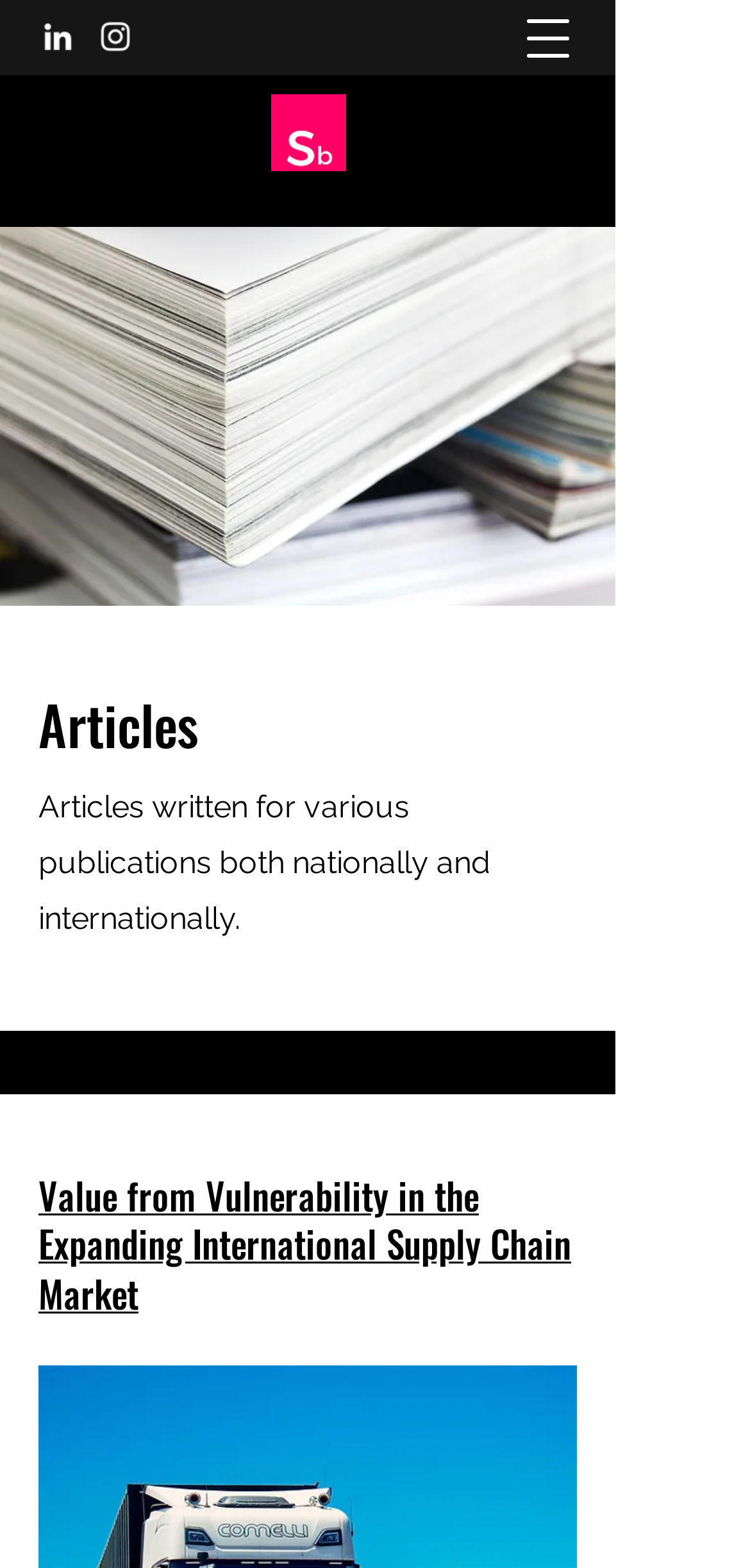Using the provided description aria-label="LinkedIn", find the bounding box coordinates for the UI element. Provide the coordinates in (top-left x, top-left y, bottom-right x, bottom-right y) format, ensuring all values are between 0 and 1.

[0.051, 0.011, 0.103, 0.036]